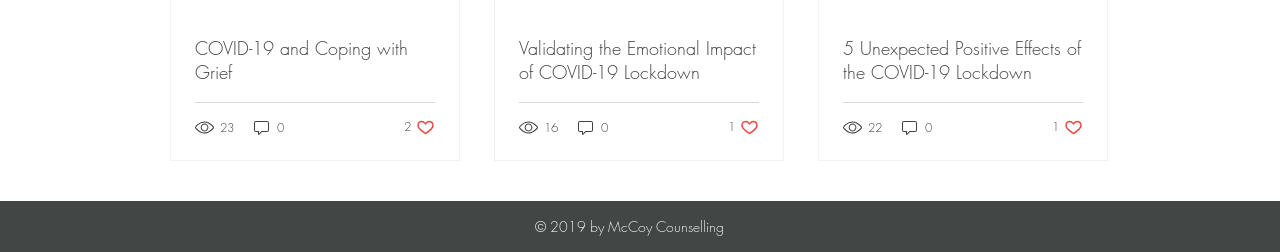Answer succinctly with a single word or phrase:
What is the topic of the first post?

COVID-19 and Coping with Grief